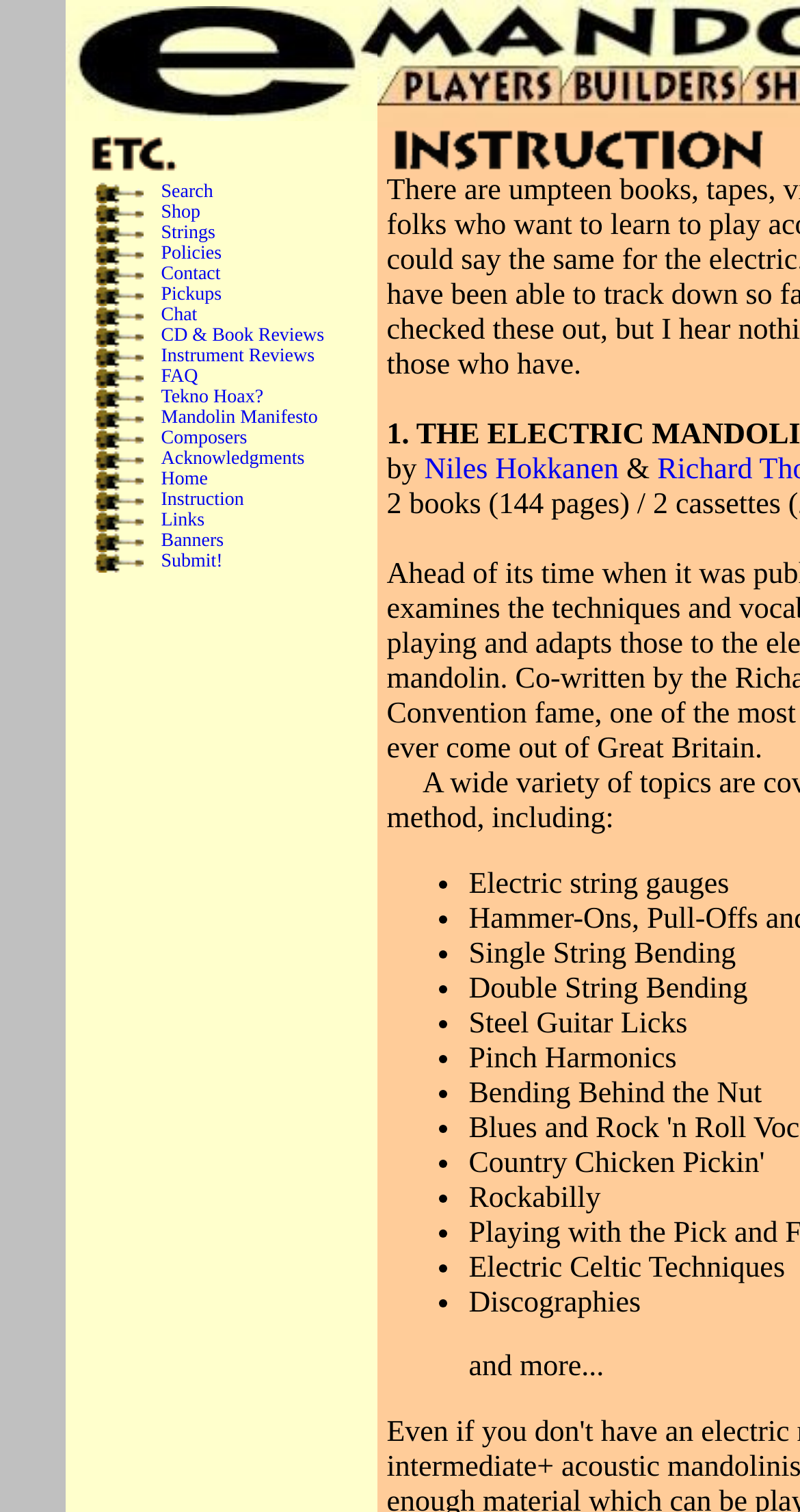Pinpoint the bounding box coordinates of the area that should be clicked to complete the following instruction: "Explore Strings". The coordinates must be given as four float numbers between 0 and 1, i.e., [left, top, right, bottom].

[0.201, 0.148, 0.269, 0.162]